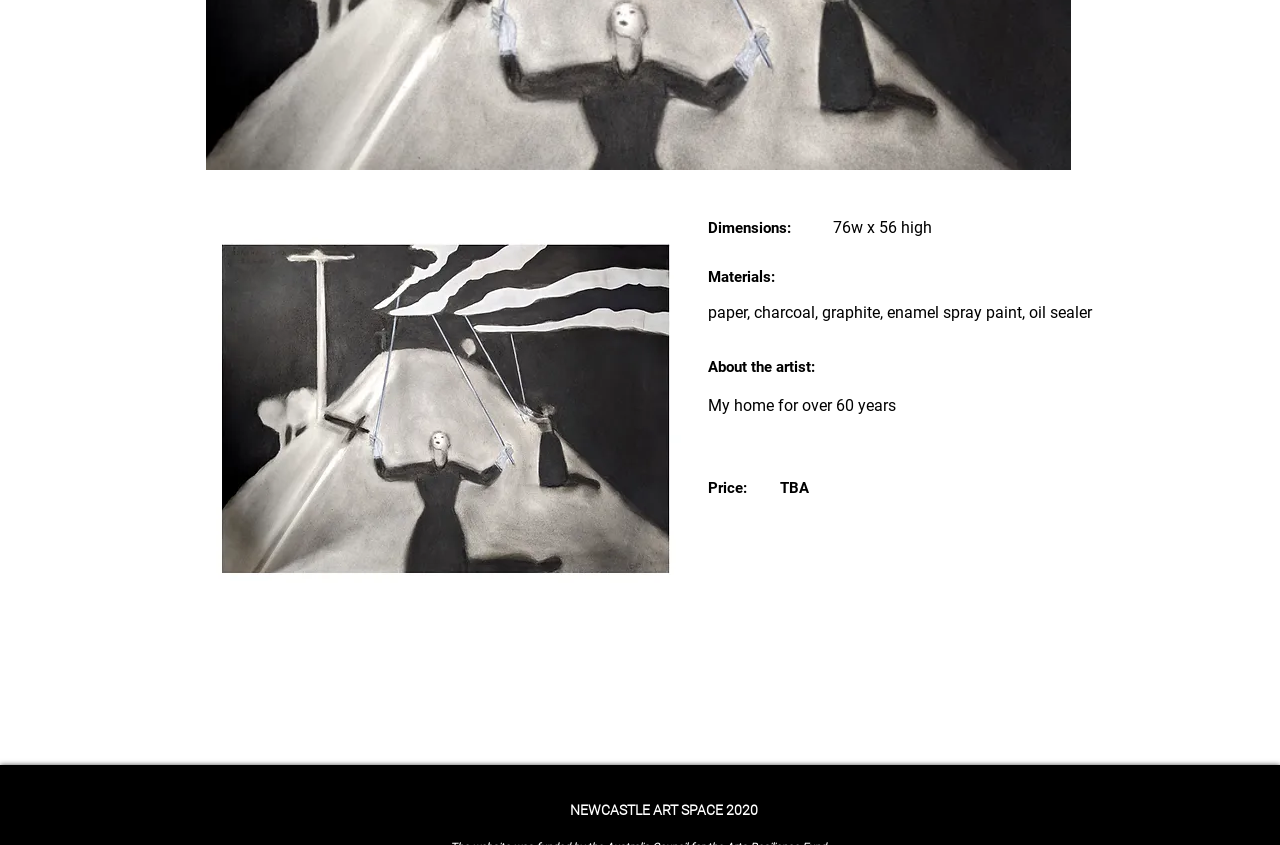Answer the question below using just one word or a short phrase: 
What materials are used in the artwork?

paper, charcoal, graphite, enamel spray paint, oil sealer